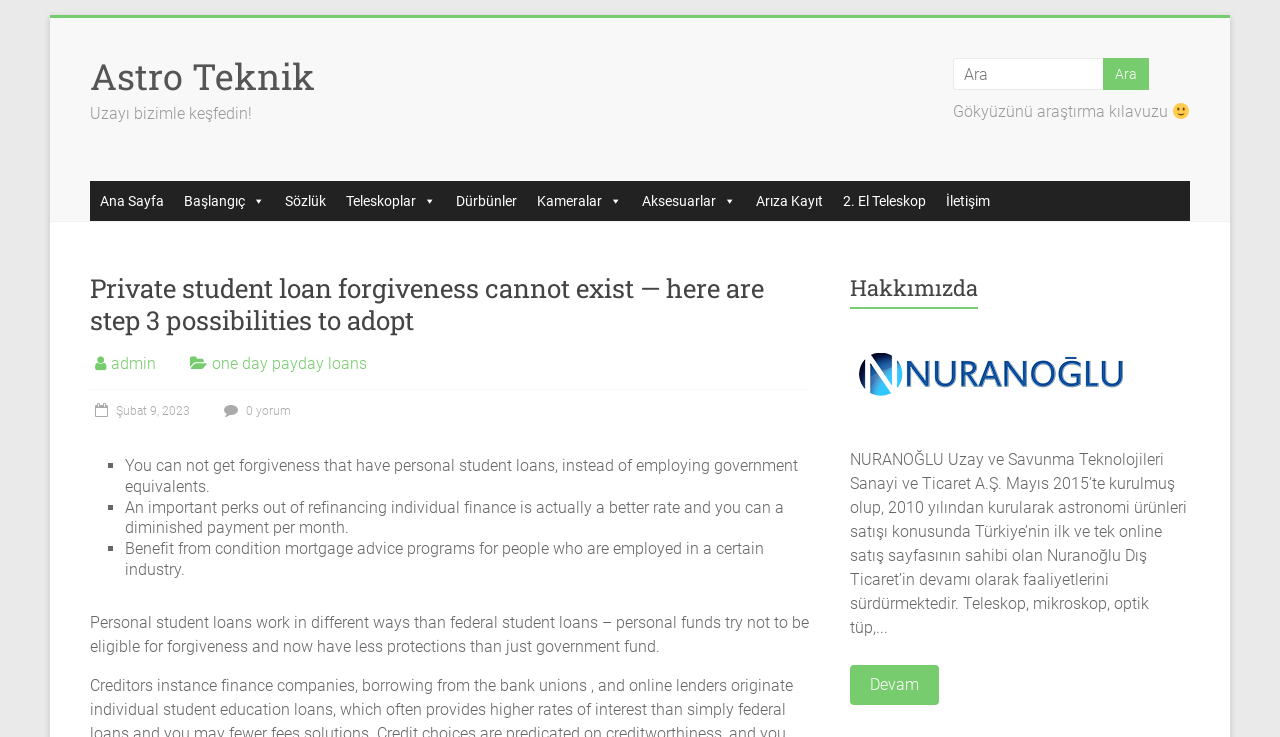What is the name of the website?
Using the image, respond with a single word or phrase.

Astro Teknik